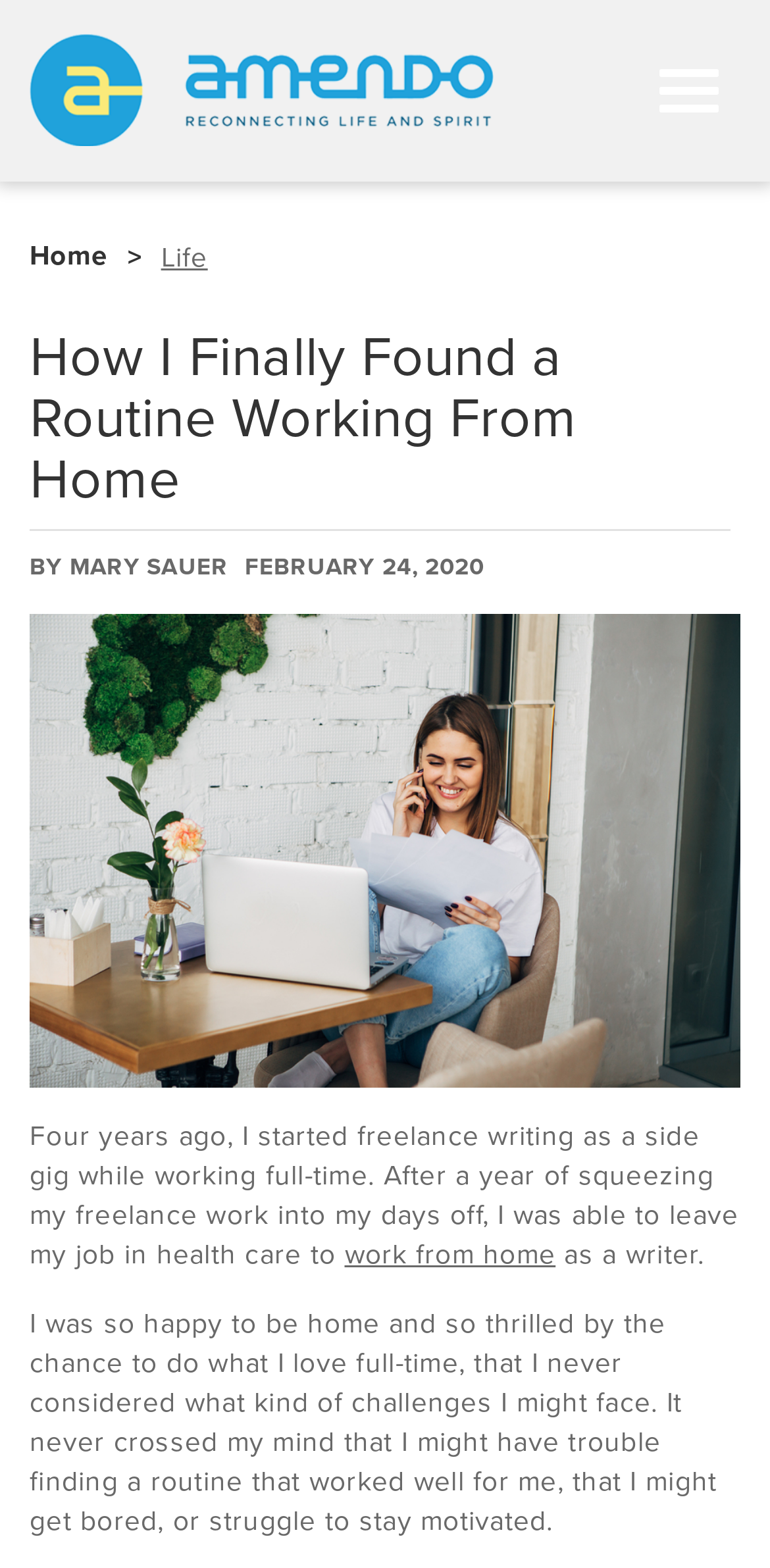Respond to the question below with a concise word or phrase:
When was the article published?

February 24, 2020